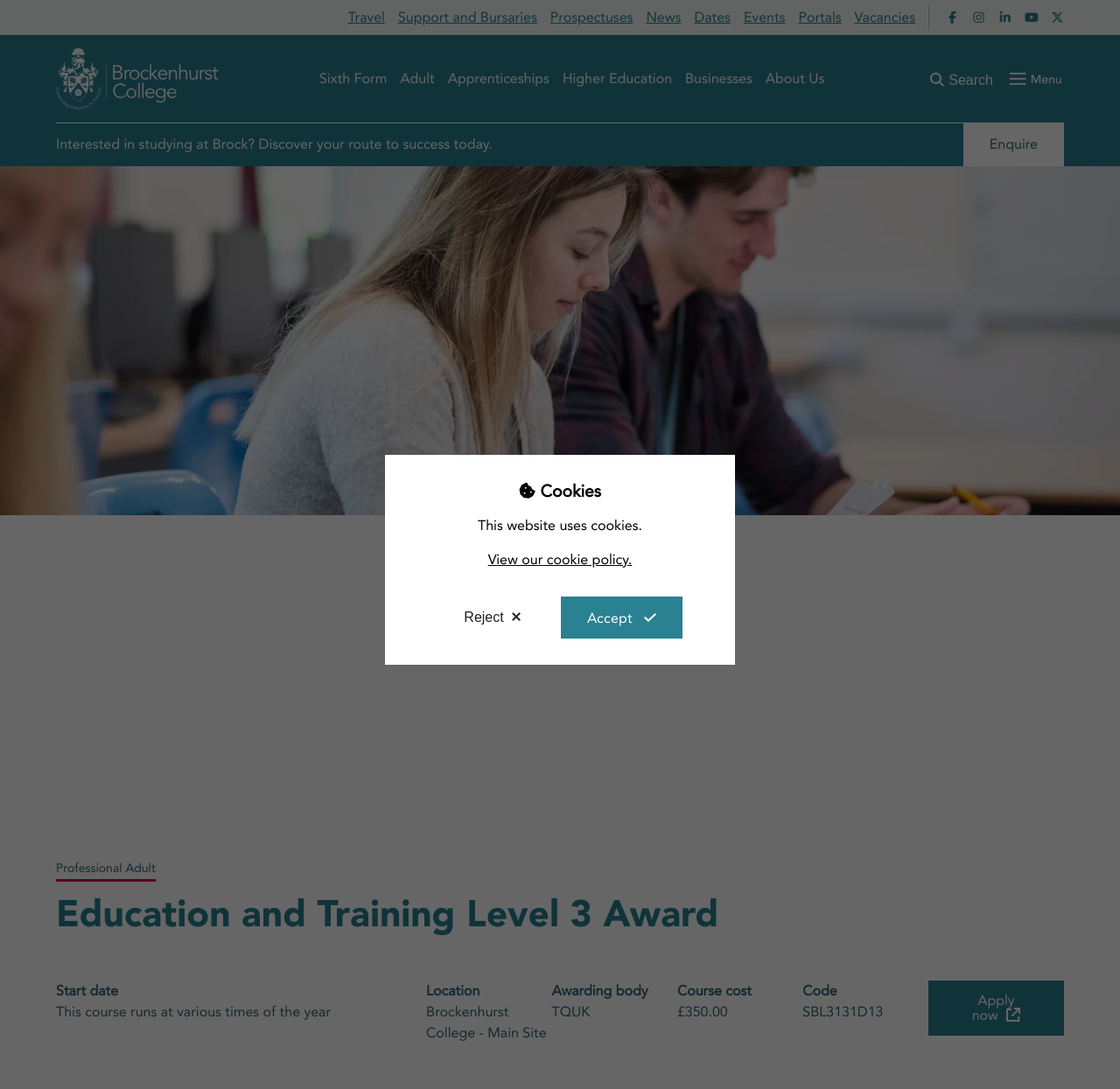Please identify the bounding box coordinates of the clickable region that I should interact with to perform the following instruction: "Click the Travel link". The coordinates should be expressed as four float numbers between 0 and 1, i.e., [left, top, right, bottom].

[0.311, 0.0, 0.355, 0.032]